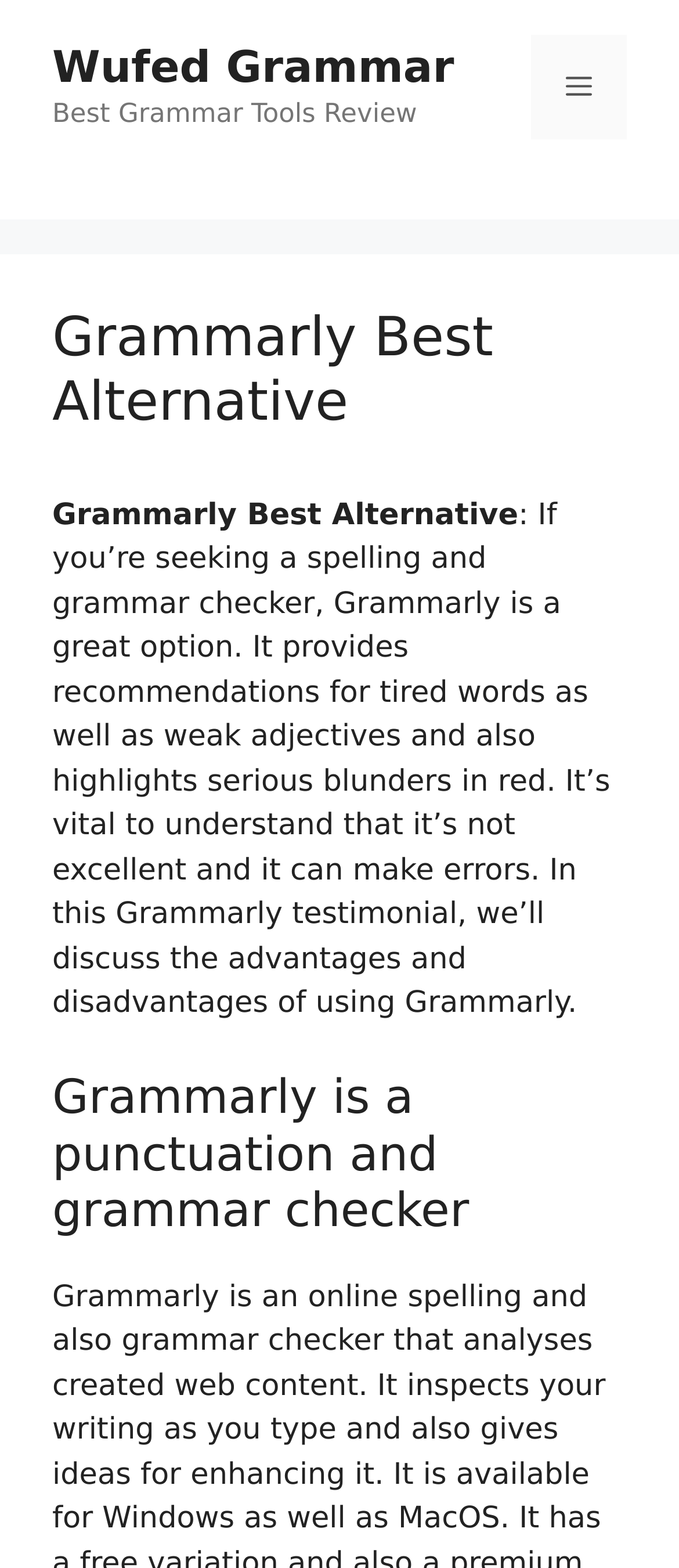Locate the bounding box of the UI element with the following description: "Menu".

[0.782, 0.022, 0.923, 0.089]